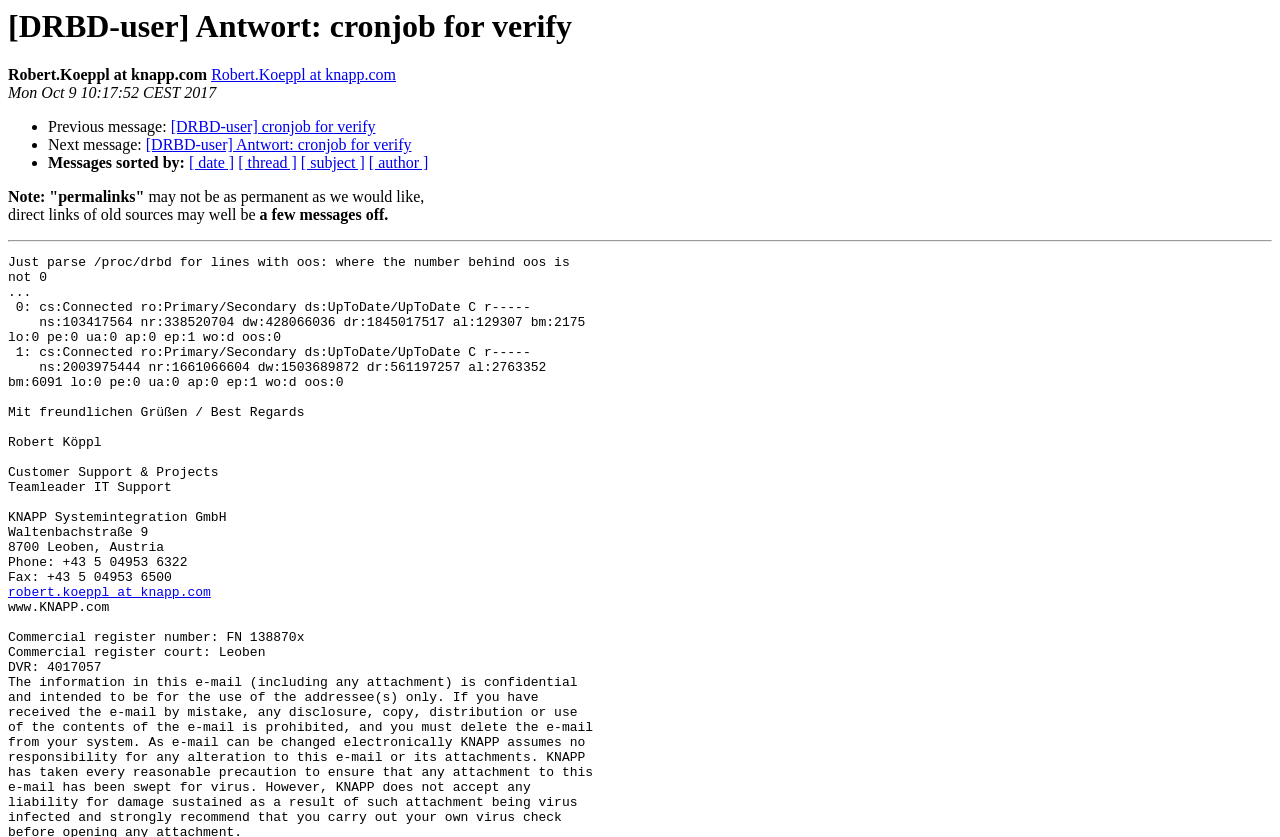Could you determine the bounding box coordinates of the clickable element to complete the instruction: "Contact Robert Köppl"? Provide the coordinates as four float numbers between 0 and 1, i.e., [left, top, right, bottom].

[0.006, 0.699, 0.165, 0.717]